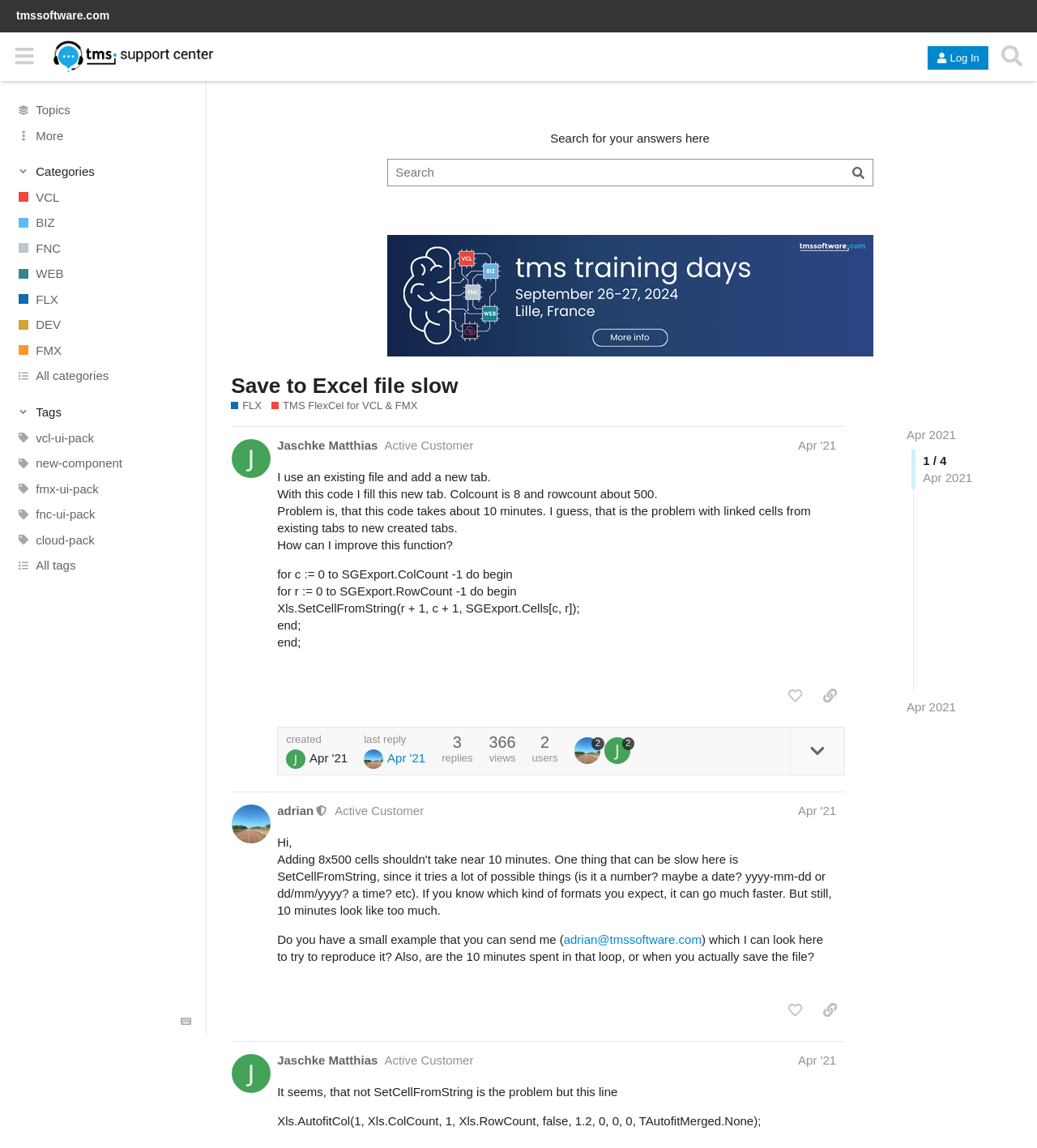Please determine the bounding box coordinates of the element to click on in order to accomplish the following task: "Search for answers". Ensure the coordinates are four float numbers ranging from 0 to 1, i.e., [left, top, right, bottom].

[0.374, 0.139, 0.841, 0.161]